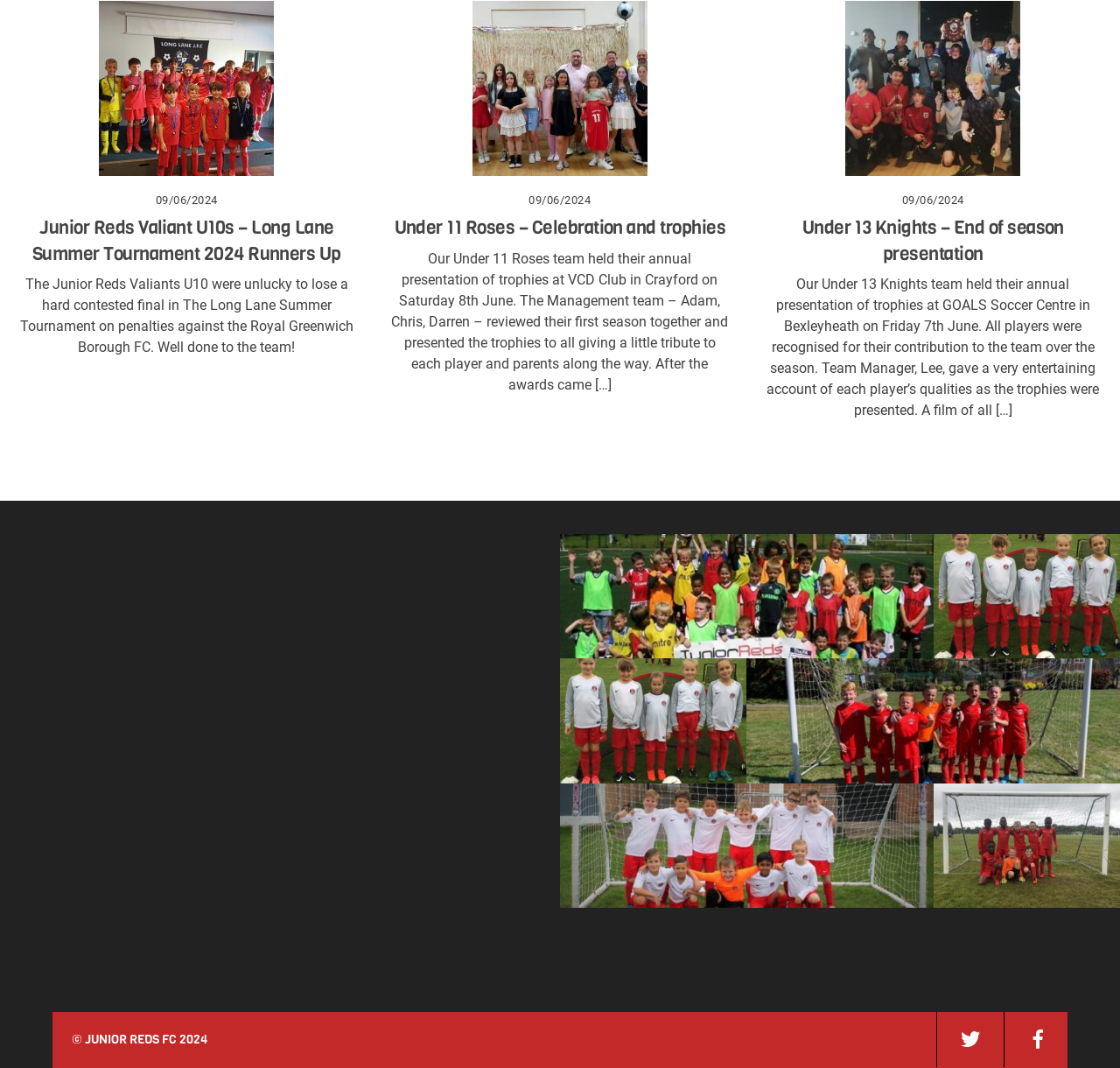Please predict the bounding box coordinates (top-left x, top-left y, bottom-right x, bottom-right y) for the UI element in the screenshot that fits the description: aria-label="facebook"

[0.896, 0.947, 0.952, 0.999]